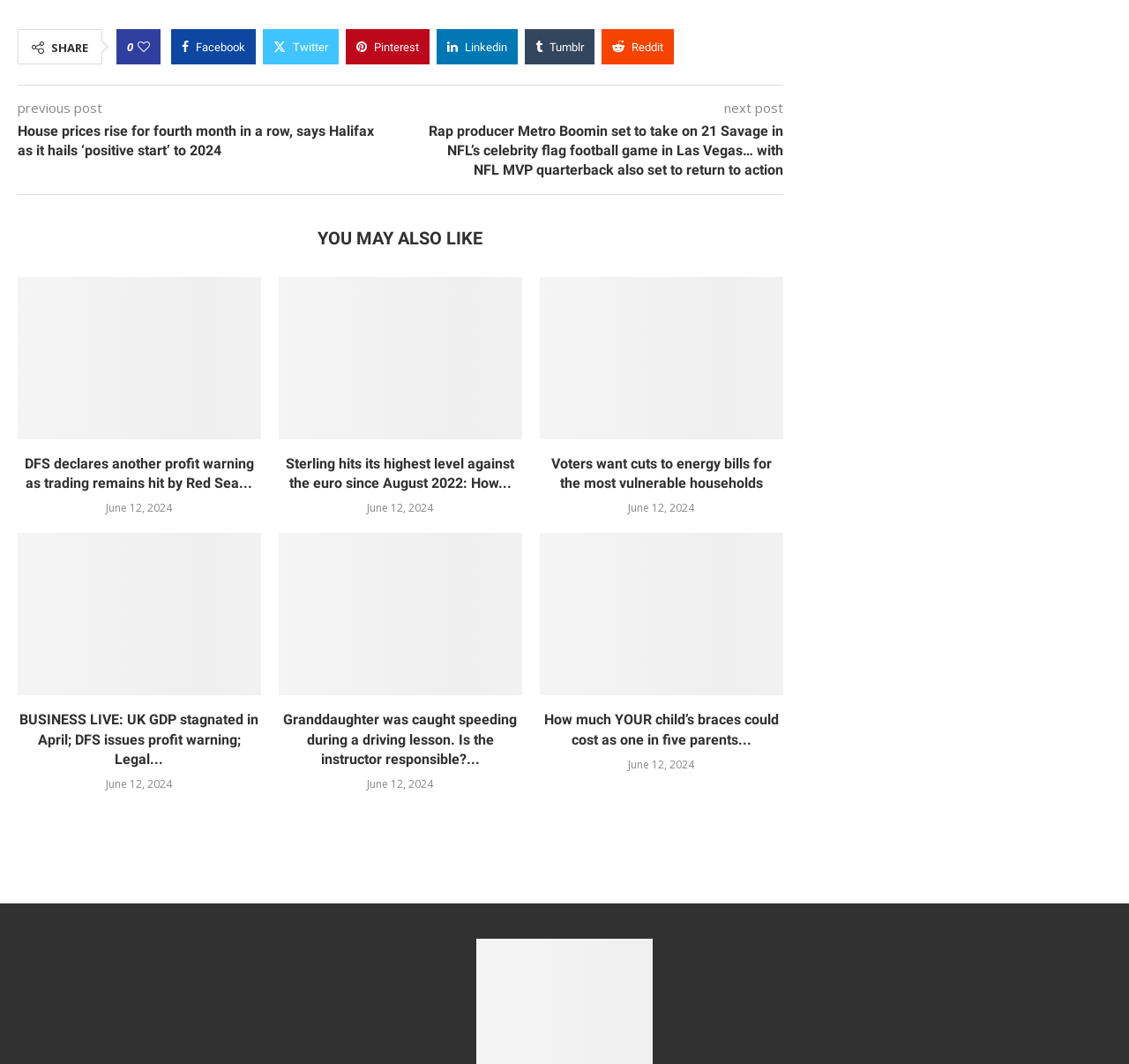Please provide a comprehensive response to the question based on the details in the image: What is the date of the post with the heading 'DFS declares another profit warning as trading remains hit by Red Sea...'?

I found the heading 'DFS declares another profit warning as trading remains hit by Red Sea...' on the webpage, and next to it, I found a time element with the text 'June 12, 2024', which indicates that the date of the post is June 12, 2024.